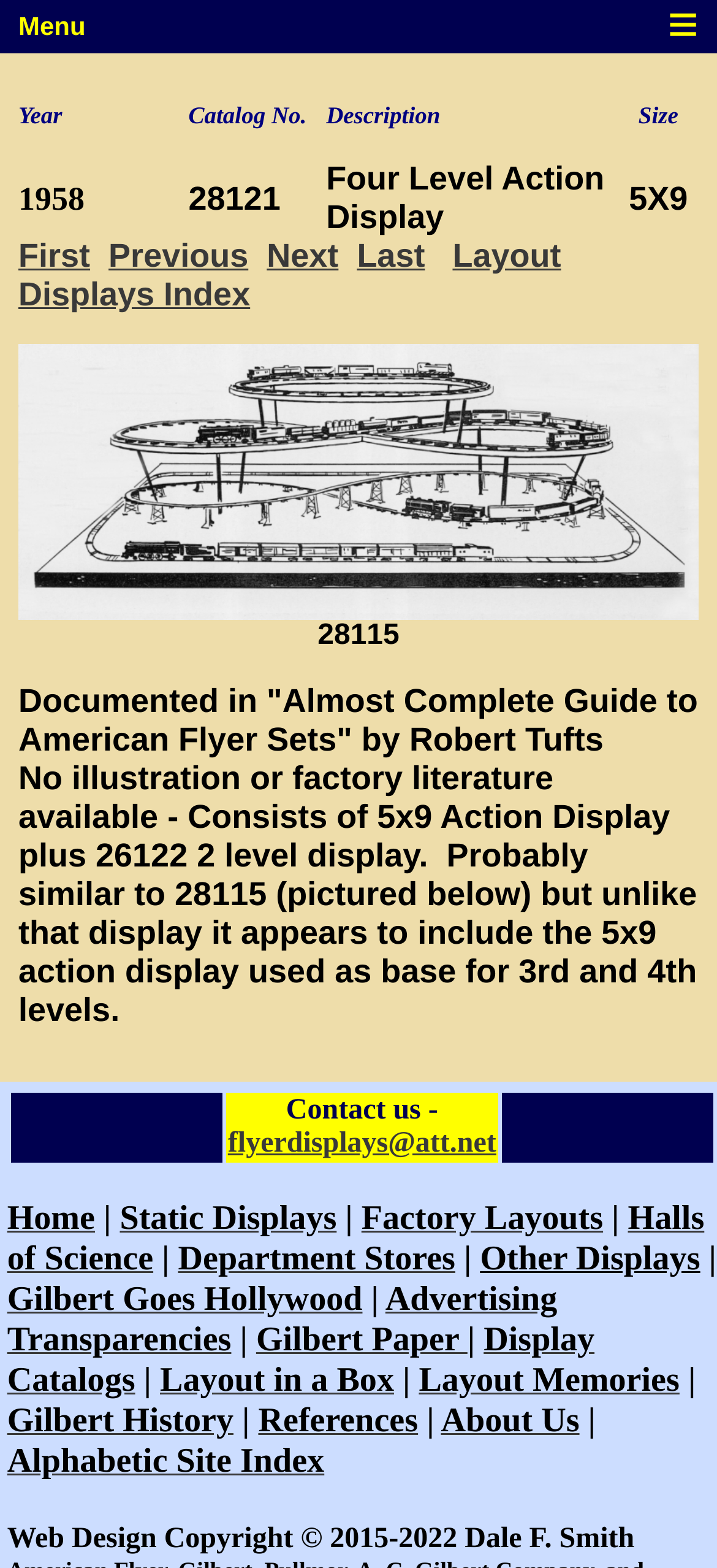What is the year of the first catalog?
Identify the answer in the screenshot and reply with a single word or phrase.

1958